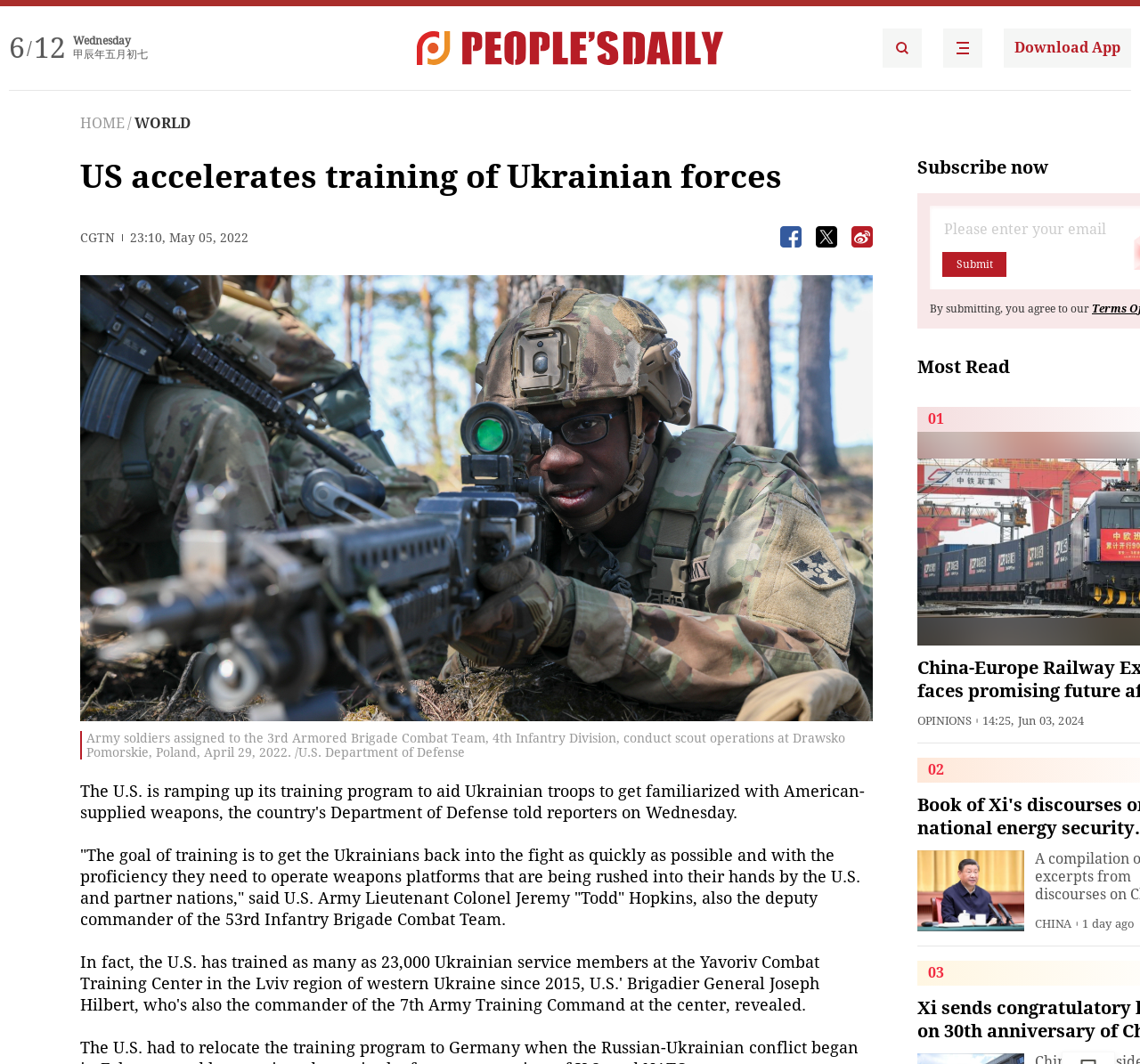What is the goal of the training?
Please provide a full and detailed response to the question.

I found the goal of the training by reading the quote from U.S. Army Lieutenant Colonel Jeremy 'Todd' Hopkins, which states 'The goal of training is to get the Ukrainians back into the fight as quickly as possible and with the proficiency they need to operate weapons platforms that are being rushed into their hands by the U.S. and partner nations'.